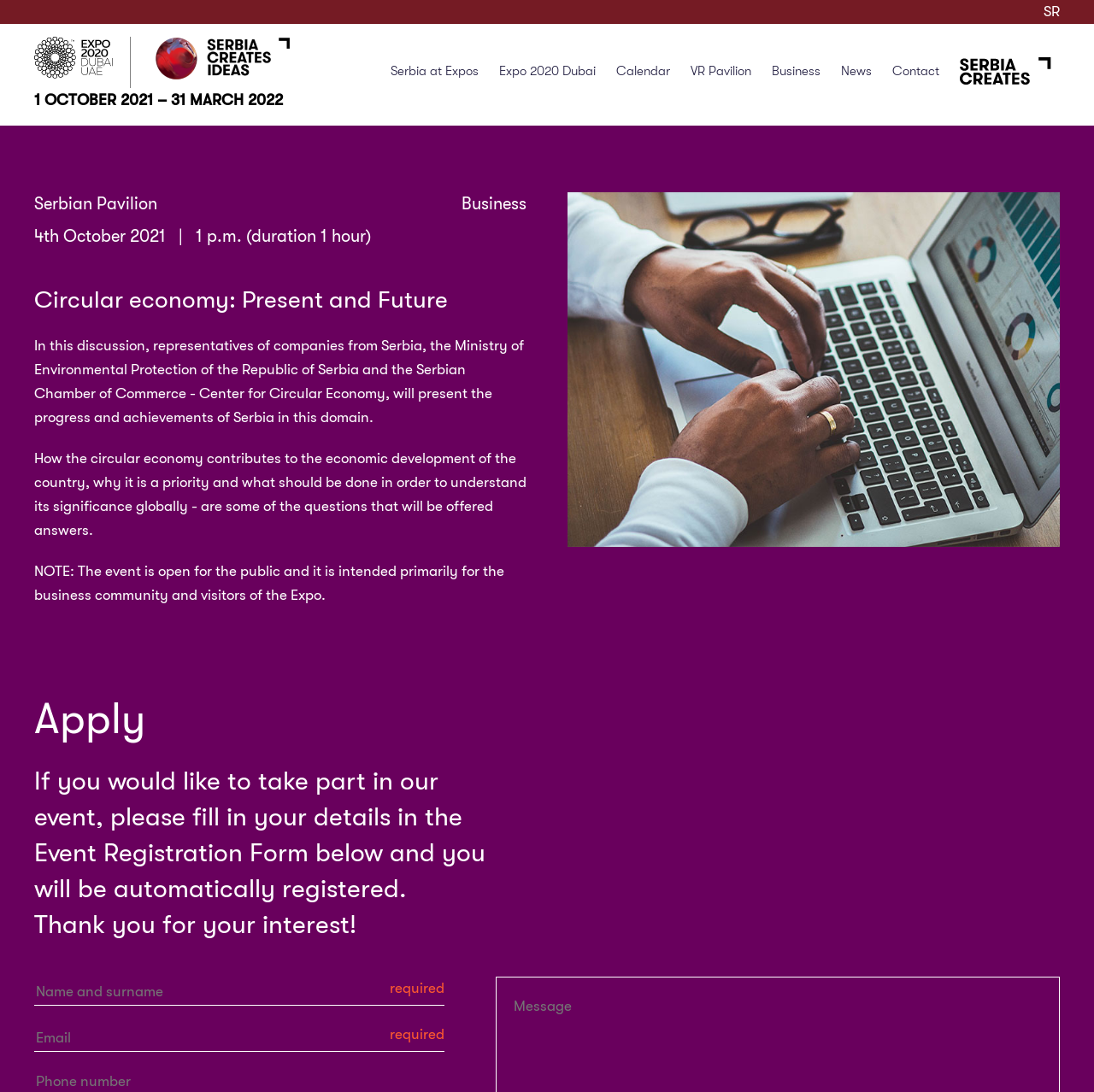Determine the coordinates of the bounding box for the clickable area needed to execute this instruction: "Register for the event".

[0.031, 0.636, 0.133, 0.681]